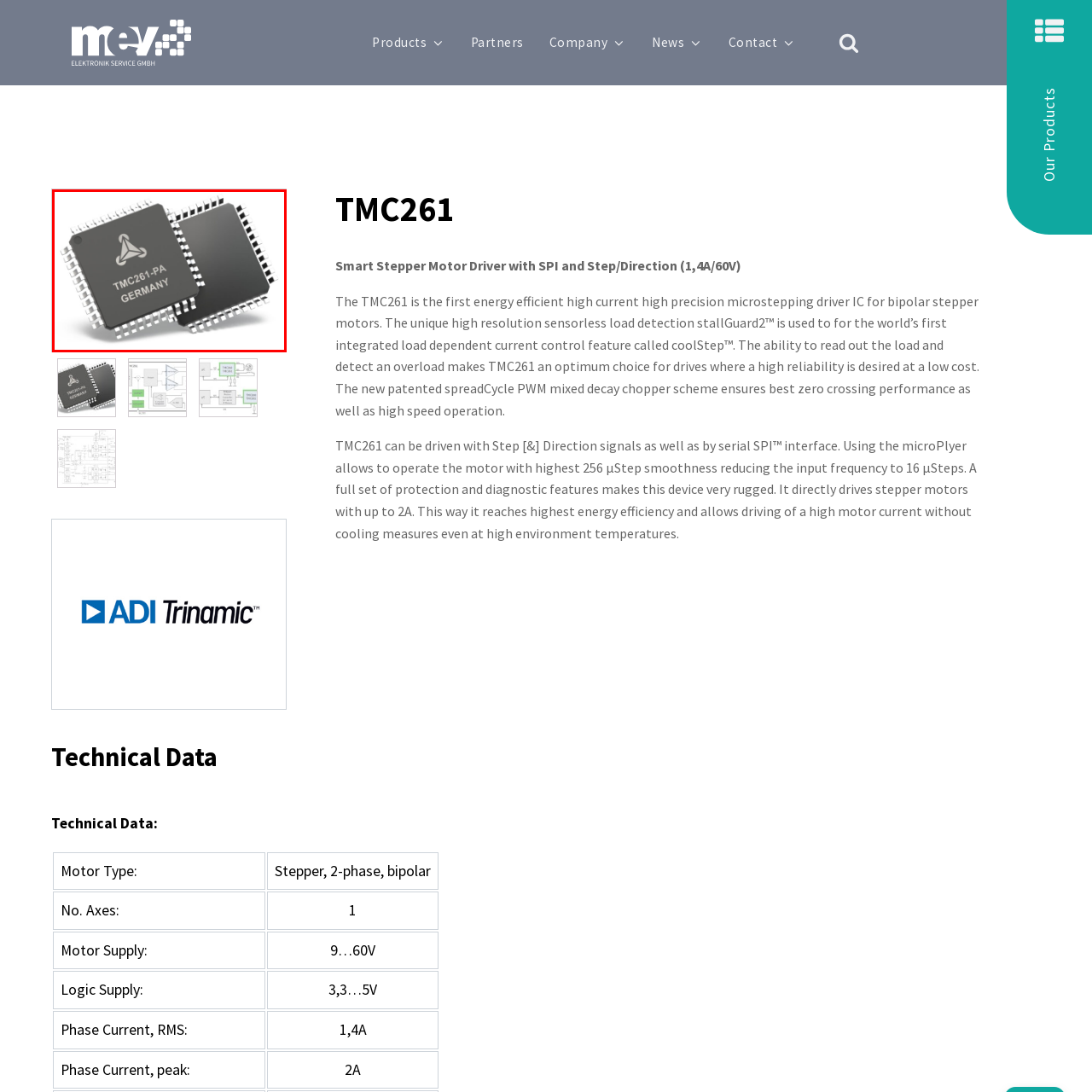Generate a thorough description of the part of the image enclosed by the red boundary.

The image features the TMC261-PA, a sophisticated microstepping driver IC designed for driving bipolar stepper motors efficiently. Showcasing a sleek and compact design, the TMC261-PA is presented from two angles, highlighting its robust construction. The labeling on the chip includes the model name "TMC261-PA" and "GERMANY," indicating its origin and branding. This chip is part of a cutting-edge technology focused on energy efficiency and high precision, essential for applications requiring reliable motor control. Its unique features, such as integrated load-dependent current control and sensorless load detection, make it a vital component in advanced motion control systems.